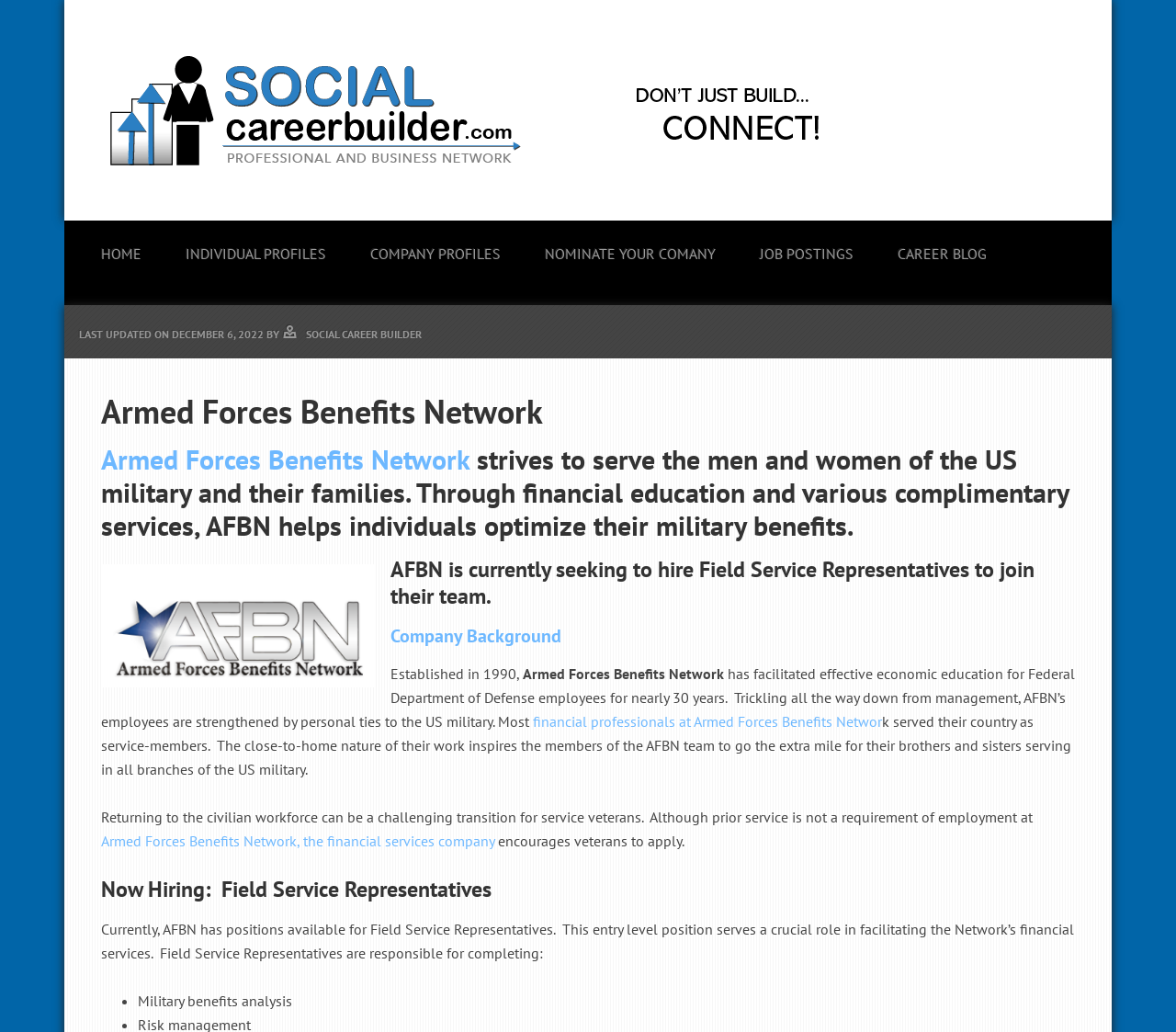Determine the bounding box coordinates for the area that needs to be clicked to fulfill this task: "Learn more about Armed Forces Benefits Network". The coordinates must be given as four float numbers between 0 and 1, i.e., [left, top, right, bottom].

[0.086, 0.427, 0.399, 0.462]